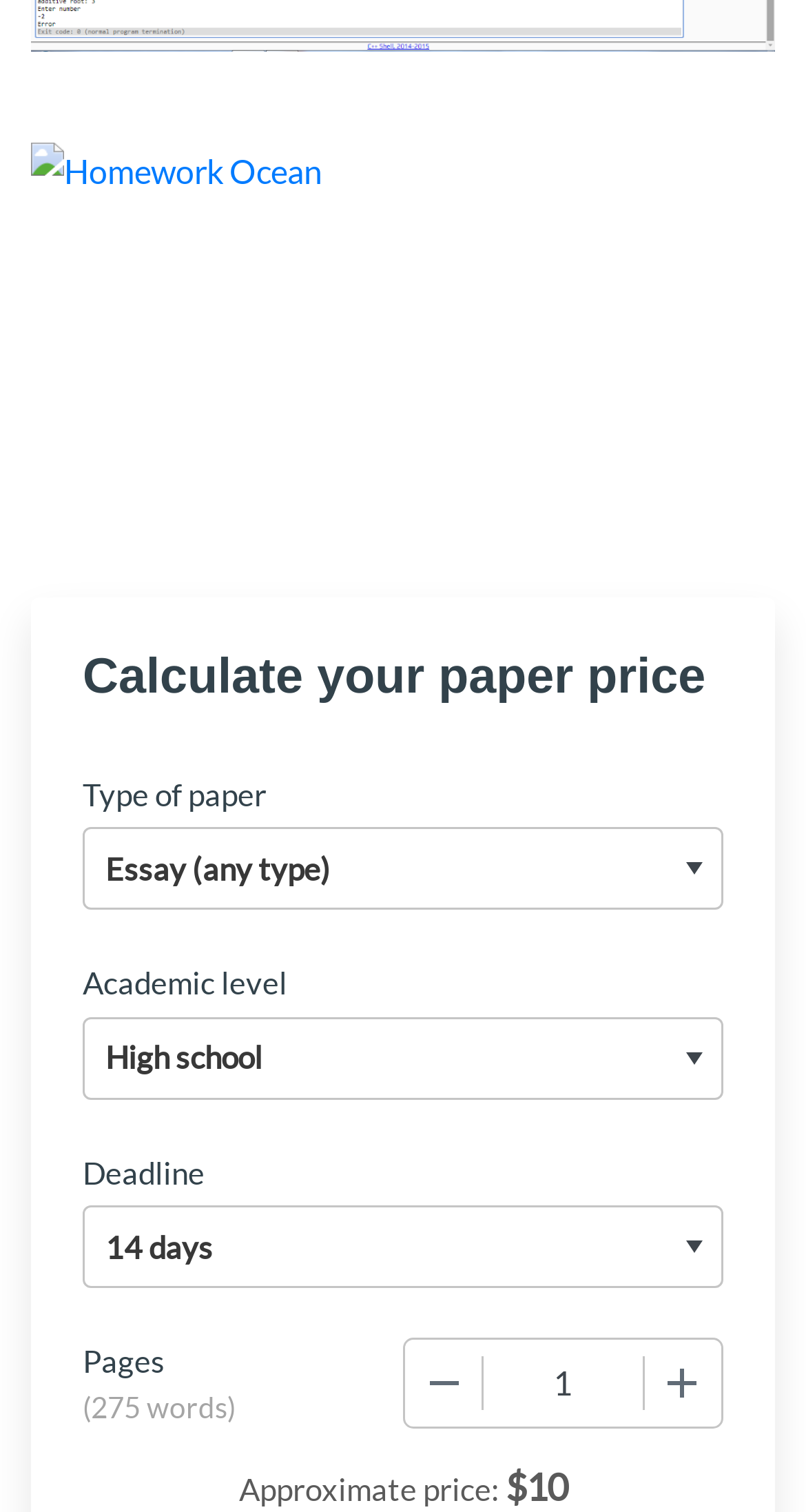Provide a one-word or one-phrase answer to the question:
What is the function of the '+' and '-' buttons?

Incrementing and decrementing